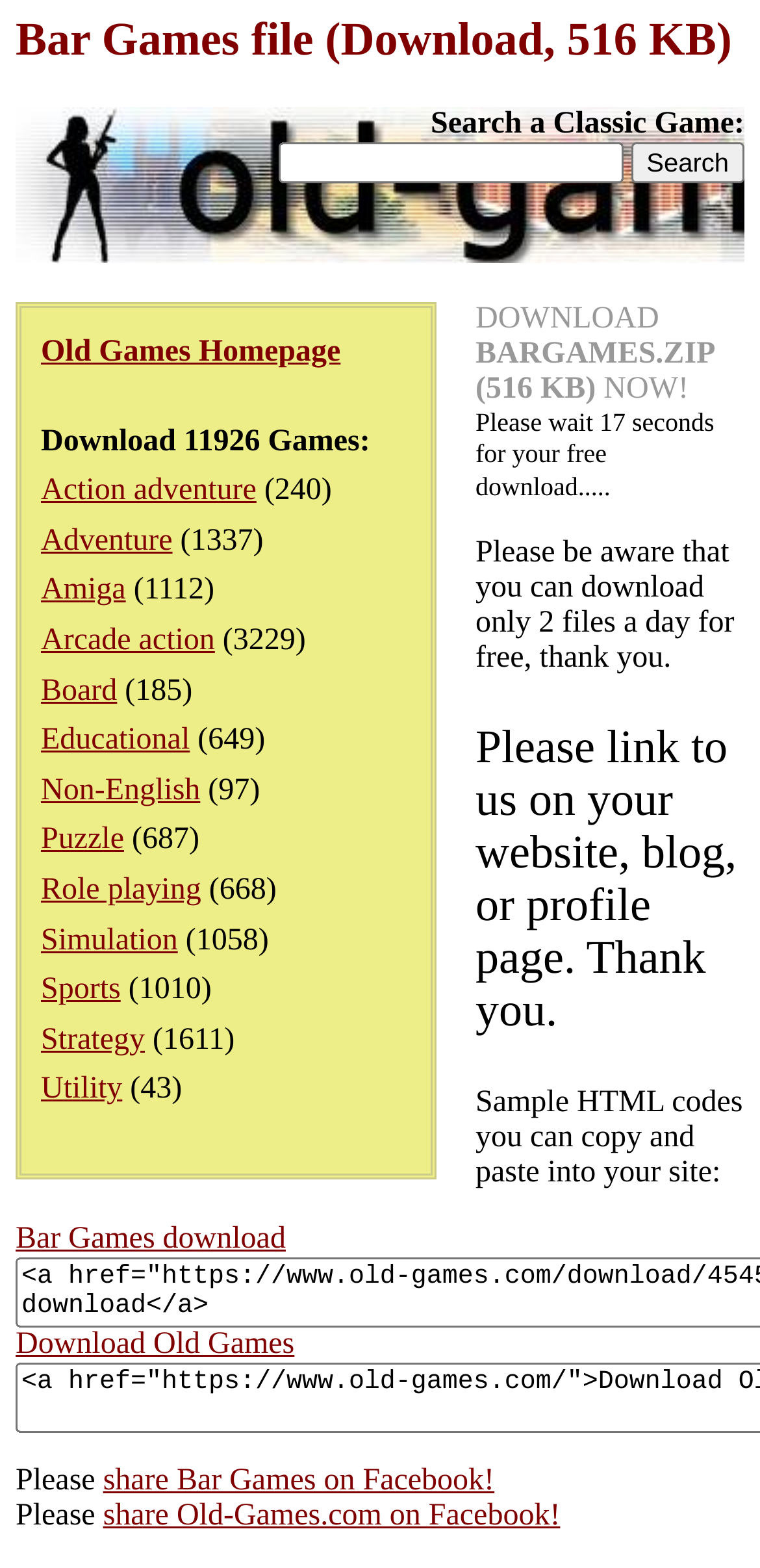Answer the question briefly using a single word or phrase: 
What is the purpose of the search function?

Search a Classic Game